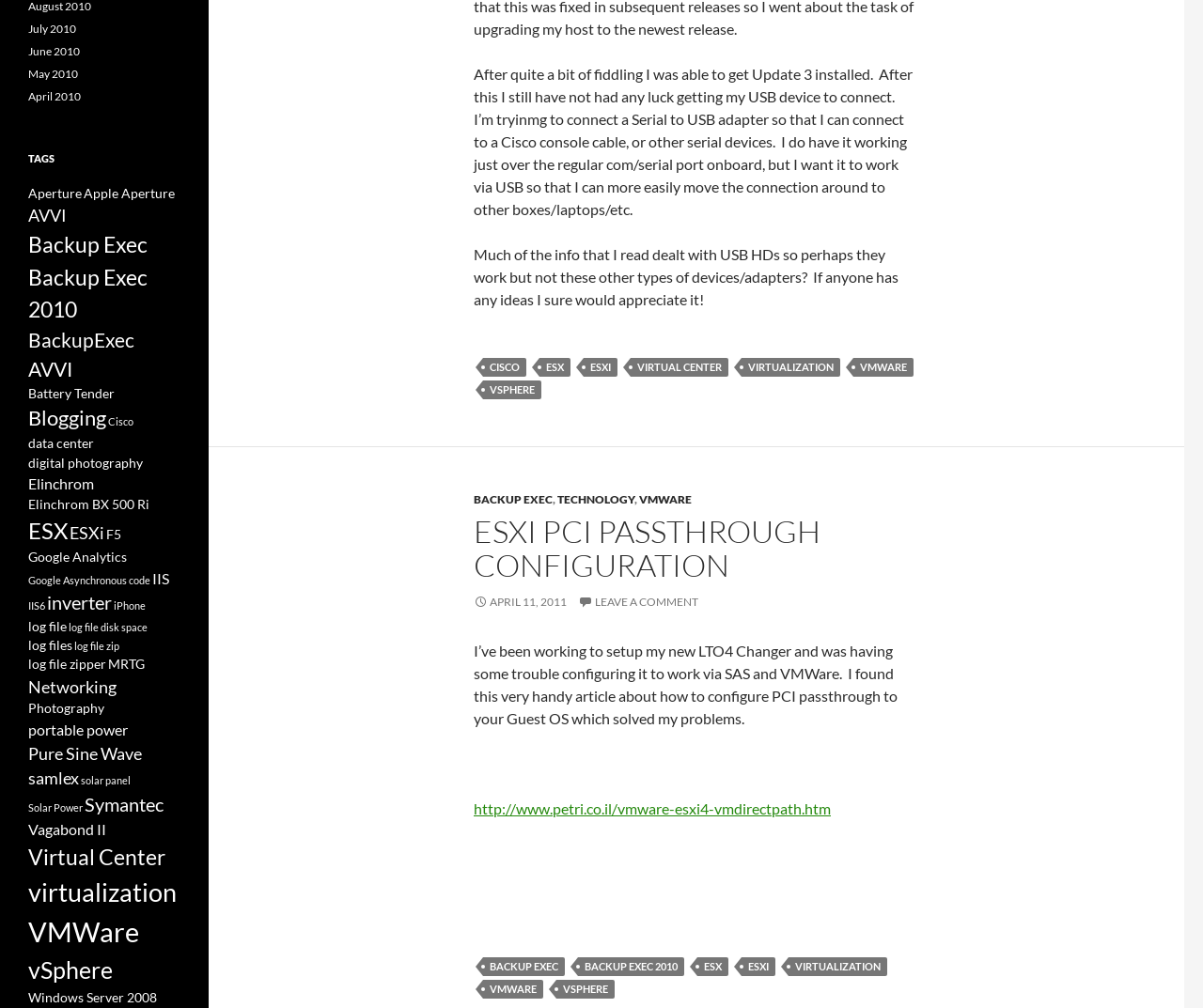Locate the bounding box coordinates of the element you need to click to accomplish the task described by this instruction: "Click on the 'TAGS' heading".

[0.023, 0.149, 0.15, 0.166]